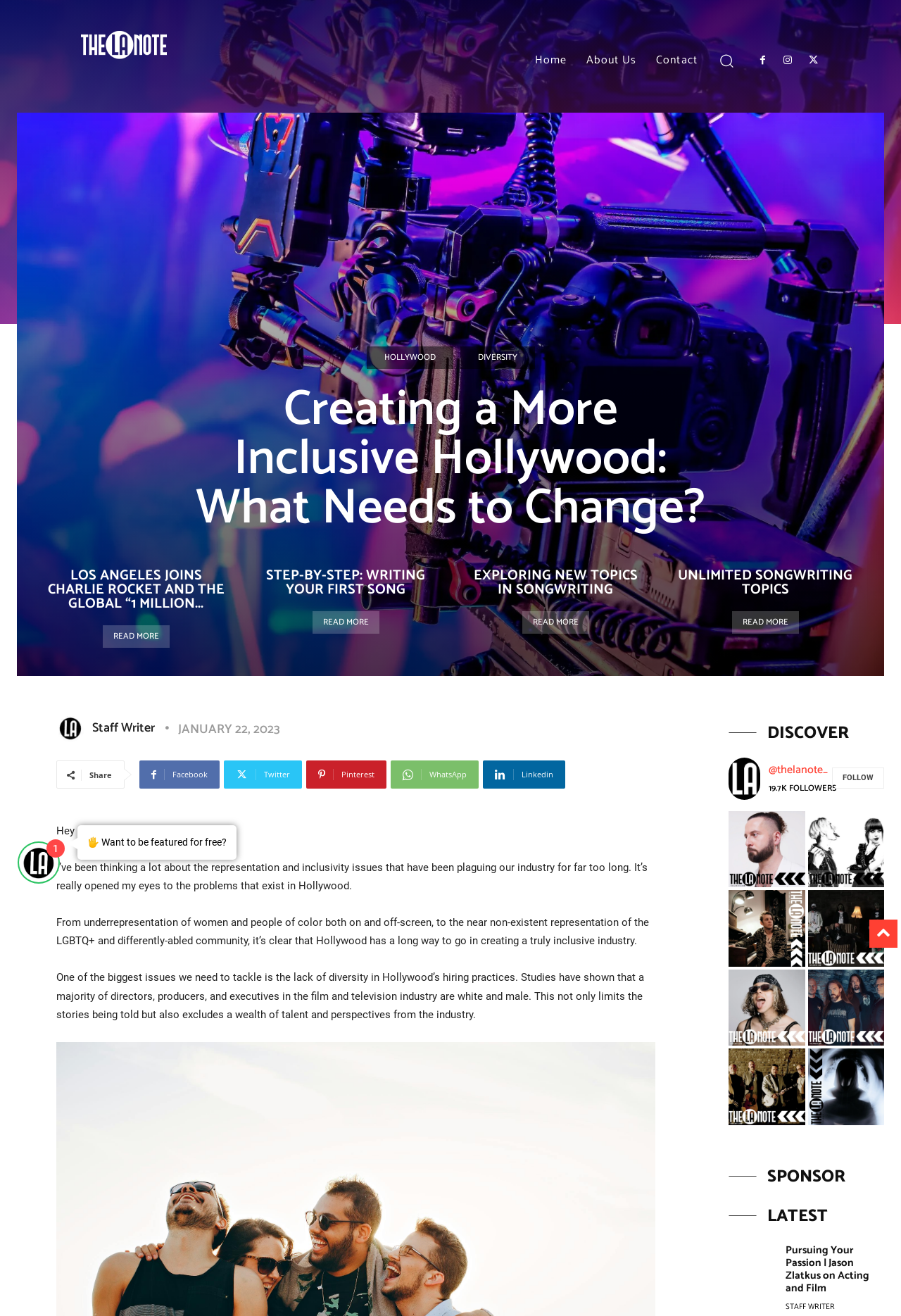Please identify the bounding box coordinates of the element I should click to complete this instruction: 'Read more about 'Creating a More Inclusive Hollywood: What Needs to Change?''. The coordinates should be given as four float numbers between 0 and 1, like this: [left, top, right, bottom].

[0.211, 0.293, 0.789, 0.406]